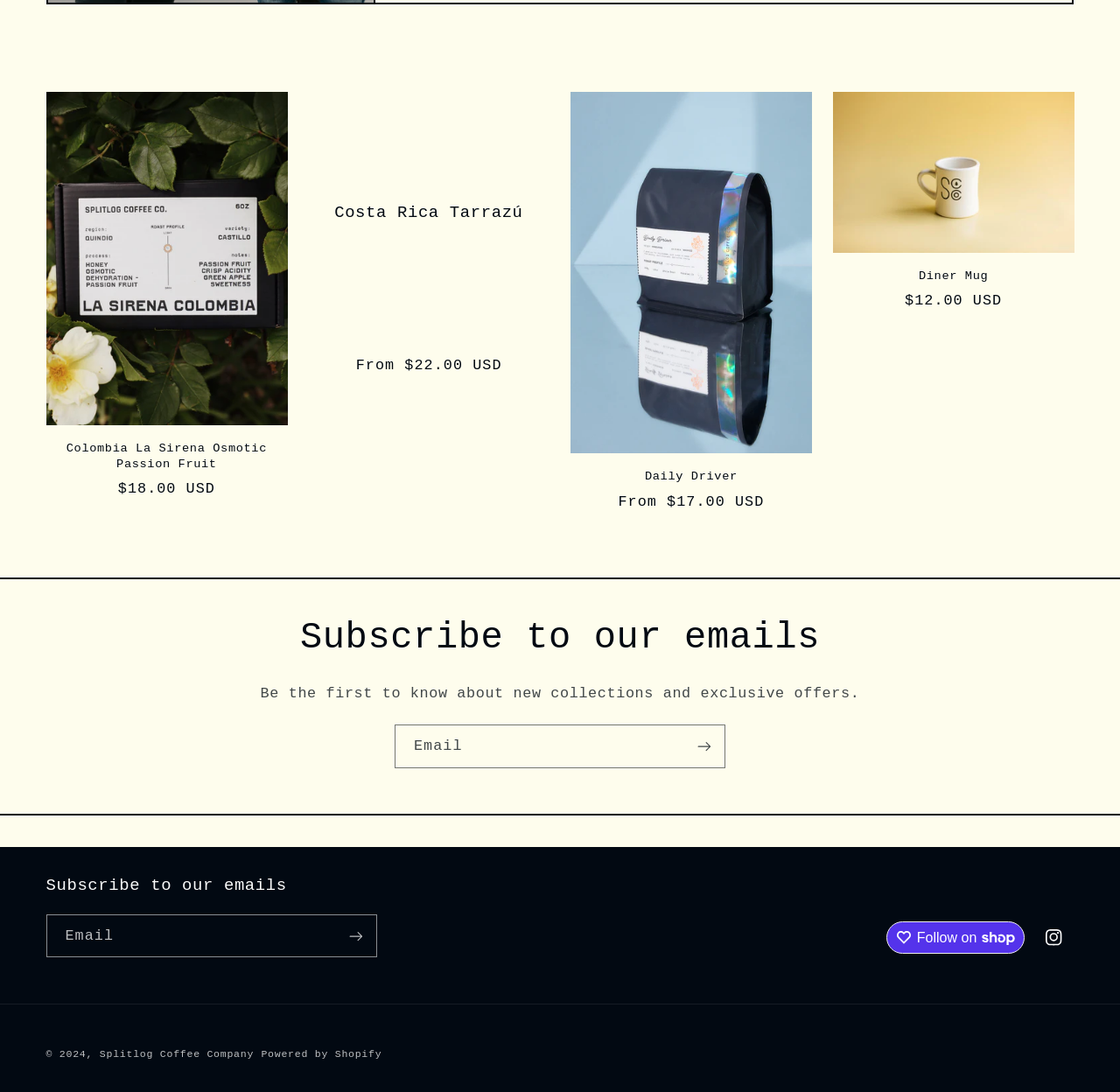Show the bounding box coordinates for the element that needs to be clicked to execute the following instruction: "Click on the 'Happy New Year 2024 Video Messages' link". Provide the coordinates in the form of four float numbers between 0 and 1, i.e., [left, top, right, bottom].

None